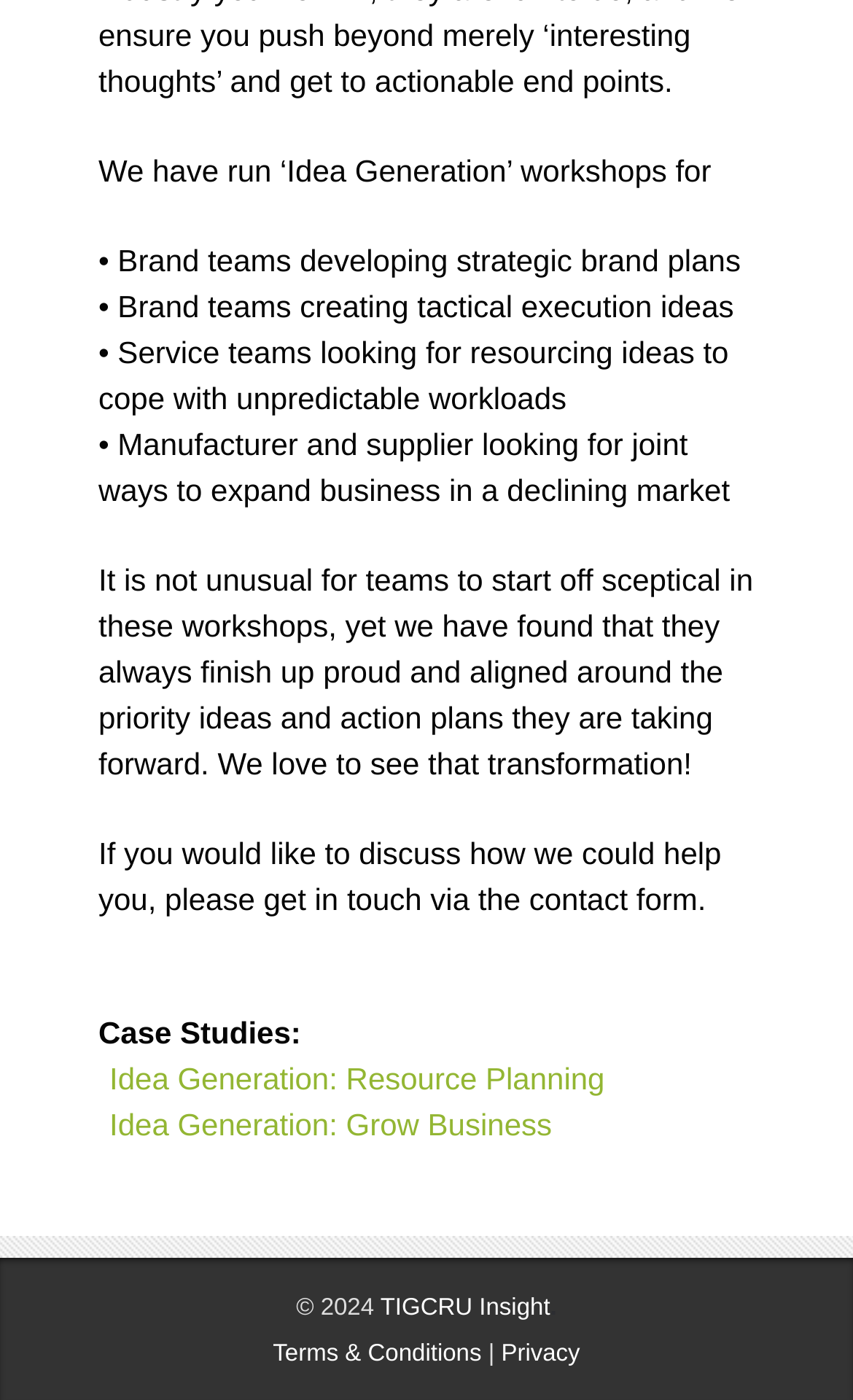Answer the question below in one word or phrase:
What is the purpose of the 'Idea Generation' workshops?

To generate priority ideas and action plans